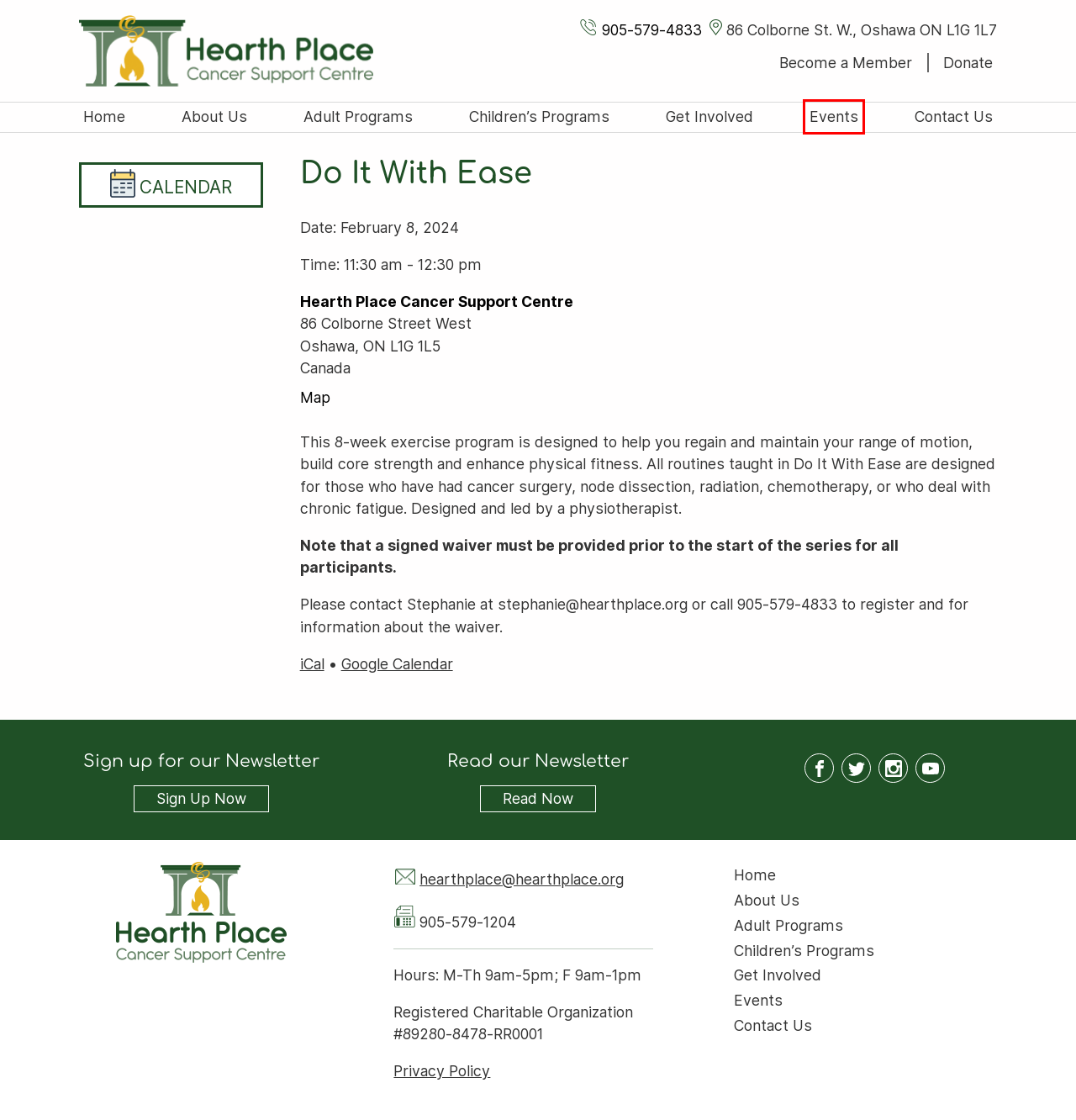You have a screenshot of a webpage with an element surrounded by a red bounding box. Choose the webpage description that best describes the new page after clicking the element inside the red bounding box. Here are the candidates:
A. Contact Us - Hearth Place
B. Events - Hearth Place
C. About Us - Hearth Place
D. Calendar - Hearth Place
E. Adult Programs - Hearth Place
F. Cancer Support Centre, Hearth Place, Durham Region
G. Become a Member - Hearth Place
H. Donate - Hearth Place

B